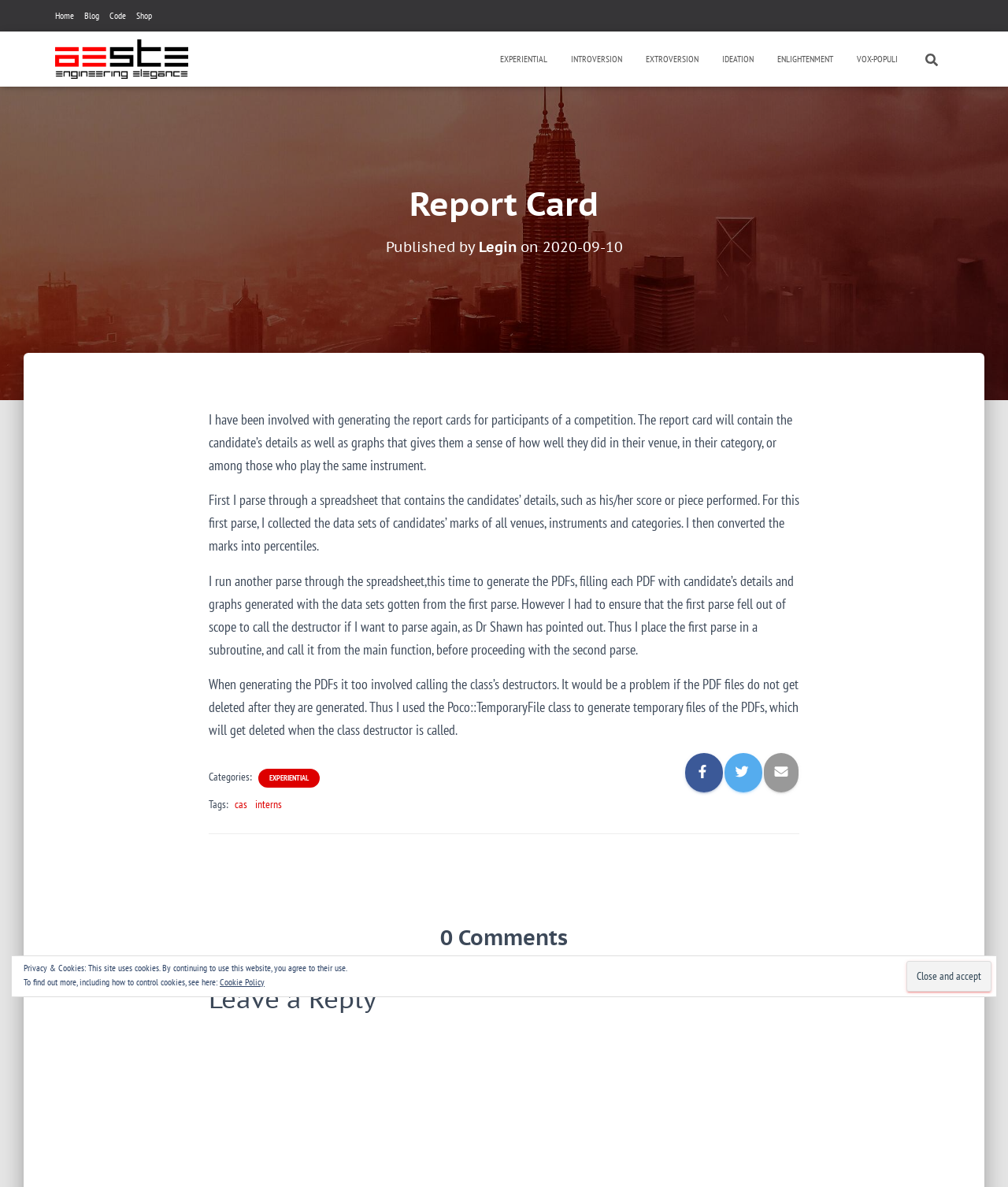Identify the bounding box coordinates of the clickable region to carry out the given instruction: "Read the post by Legin".

[0.475, 0.2, 0.512, 0.216]